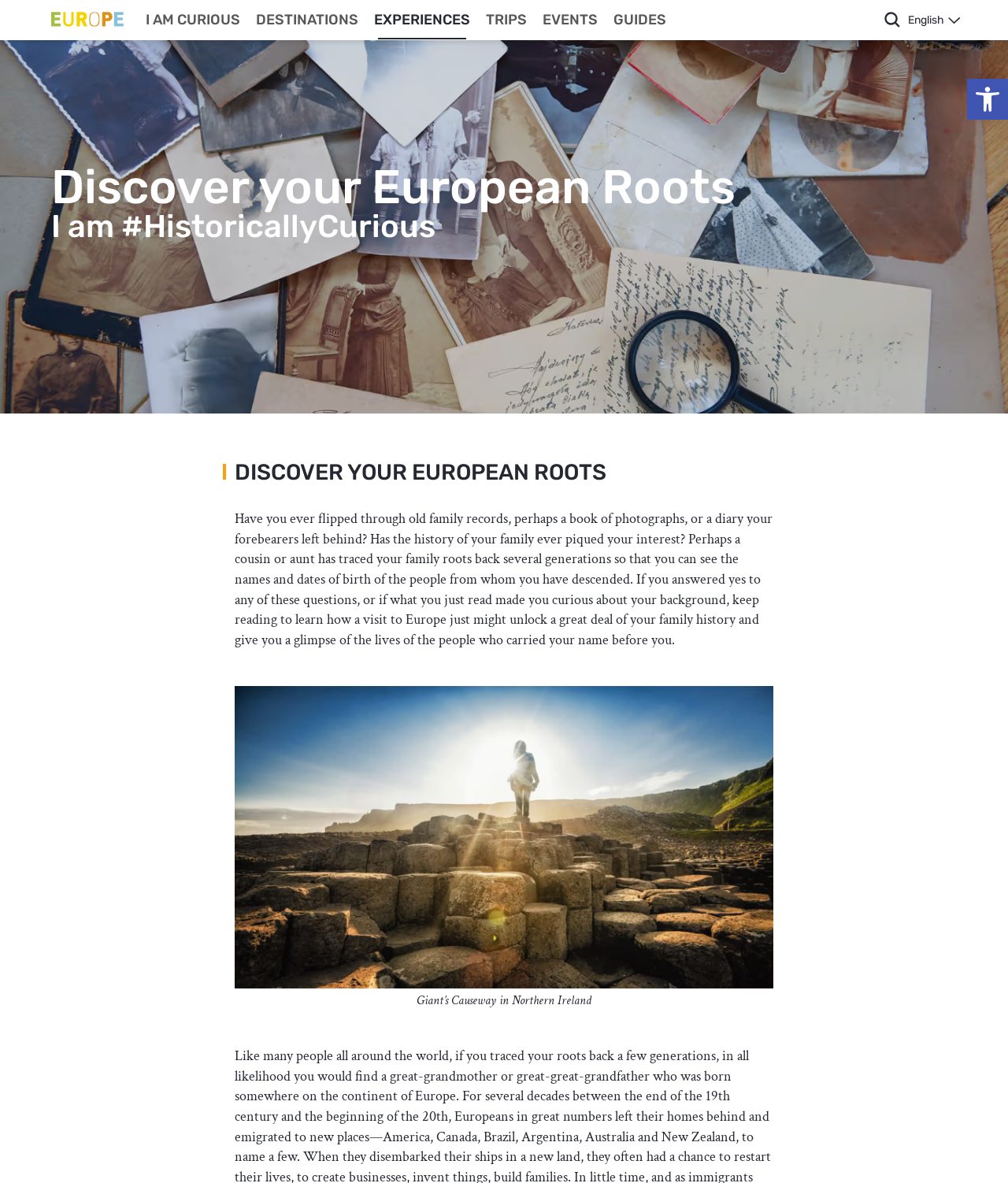Pinpoint the bounding box coordinates of the clickable element to carry out the following instruction: "Explore Winemason."

None